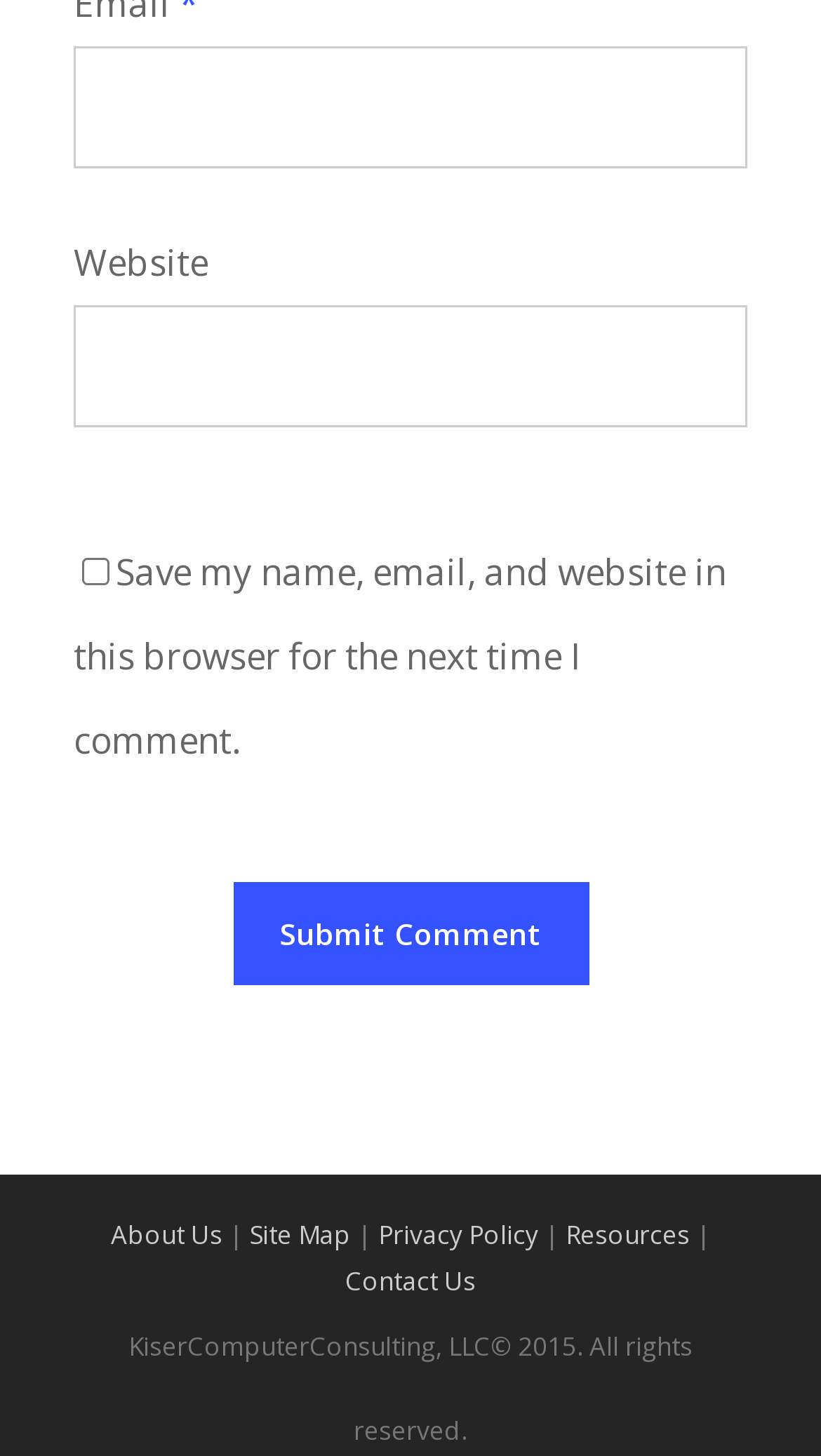Identify the bounding box coordinates of the element to click to follow this instruction: 'Enter email'. Ensure the coordinates are four float values between 0 and 1, provided as [left, top, right, bottom].

[0.09, 0.032, 0.91, 0.116]